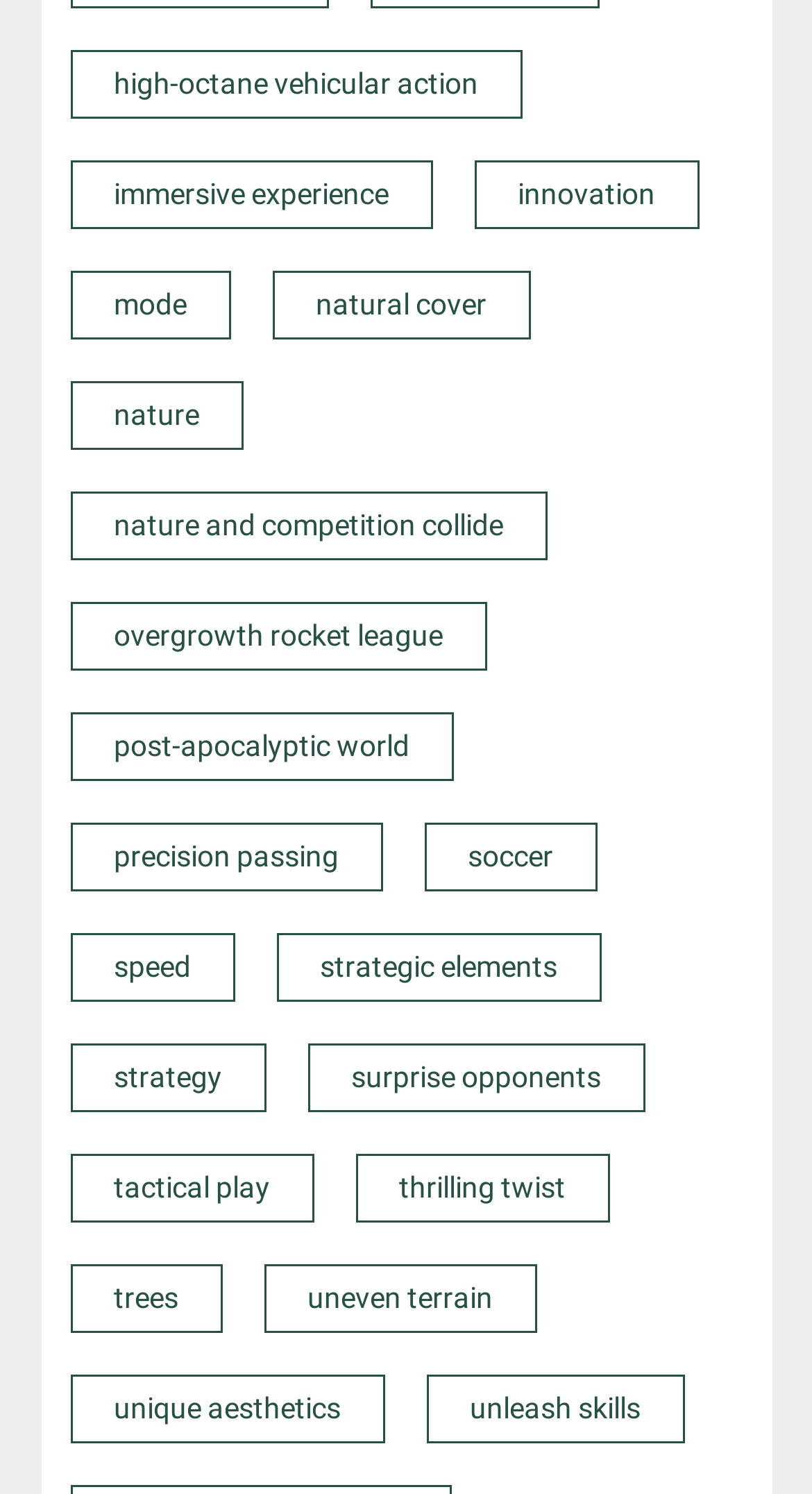What is the environment of the game?
Please provide an in-depth and detailed response to the question.

The link 'post-apocalyptic world' suggests that the game takes place in a world that has been devastated by some catastrophic event. The presence of links like 'nature', 'trees', and 'uneven terrain' implies that the game may involve exploration or navigation of a natural environment.